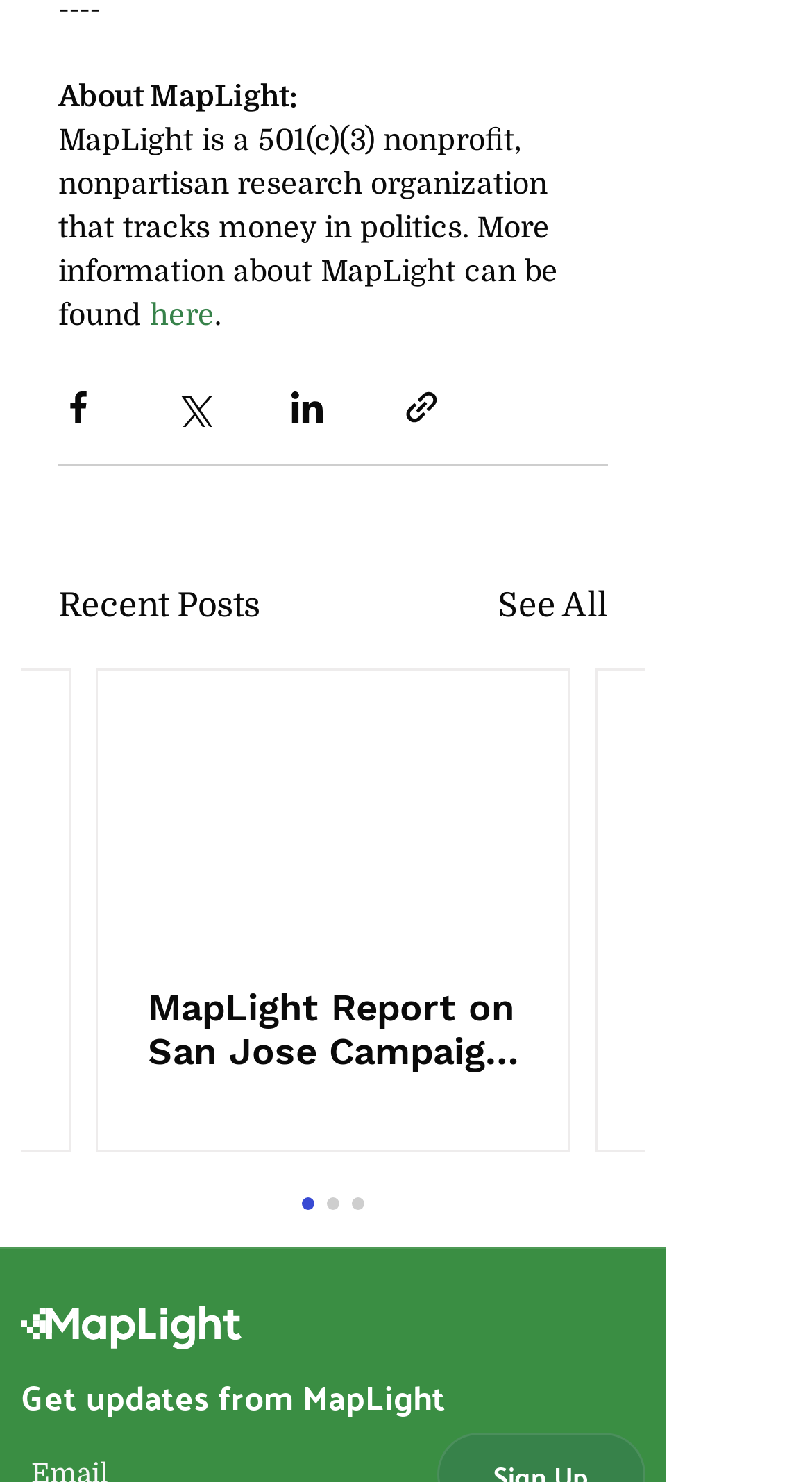What type of organization is MapLight?
Refer to the image and offer an in-depth and detailed answer to the question.

Based on the text 'MapLight is a 501(c)(3) nonprofit, nonpartisan research organization...' in the StaticText element, we can infer that MapLight is a nonprofit organization.